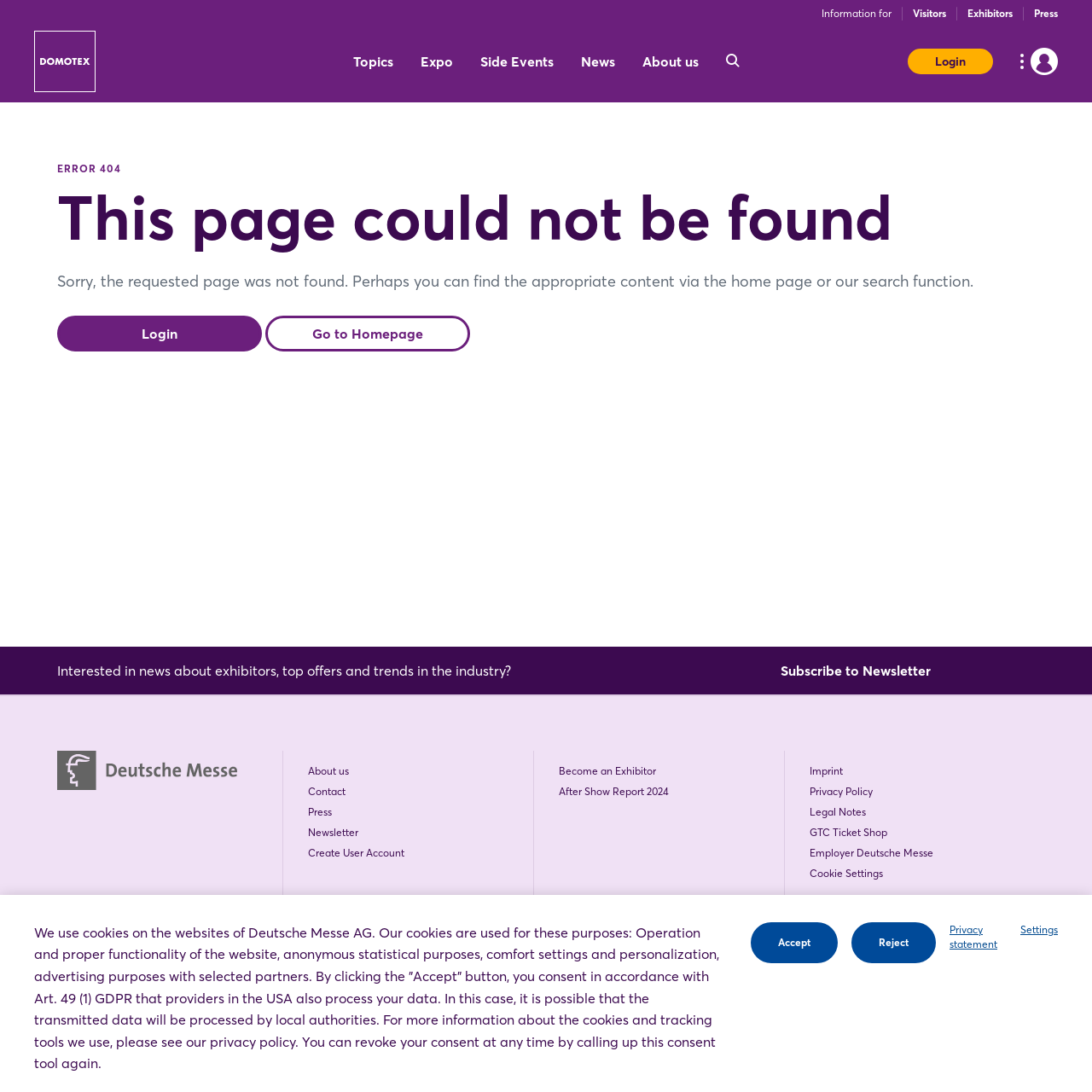Please identify the bounding box coordinates of the element that needs to be clicked to perform the following instruction: "Click on the About us link".

[0.282, 0.7, 0.488, 0.712]